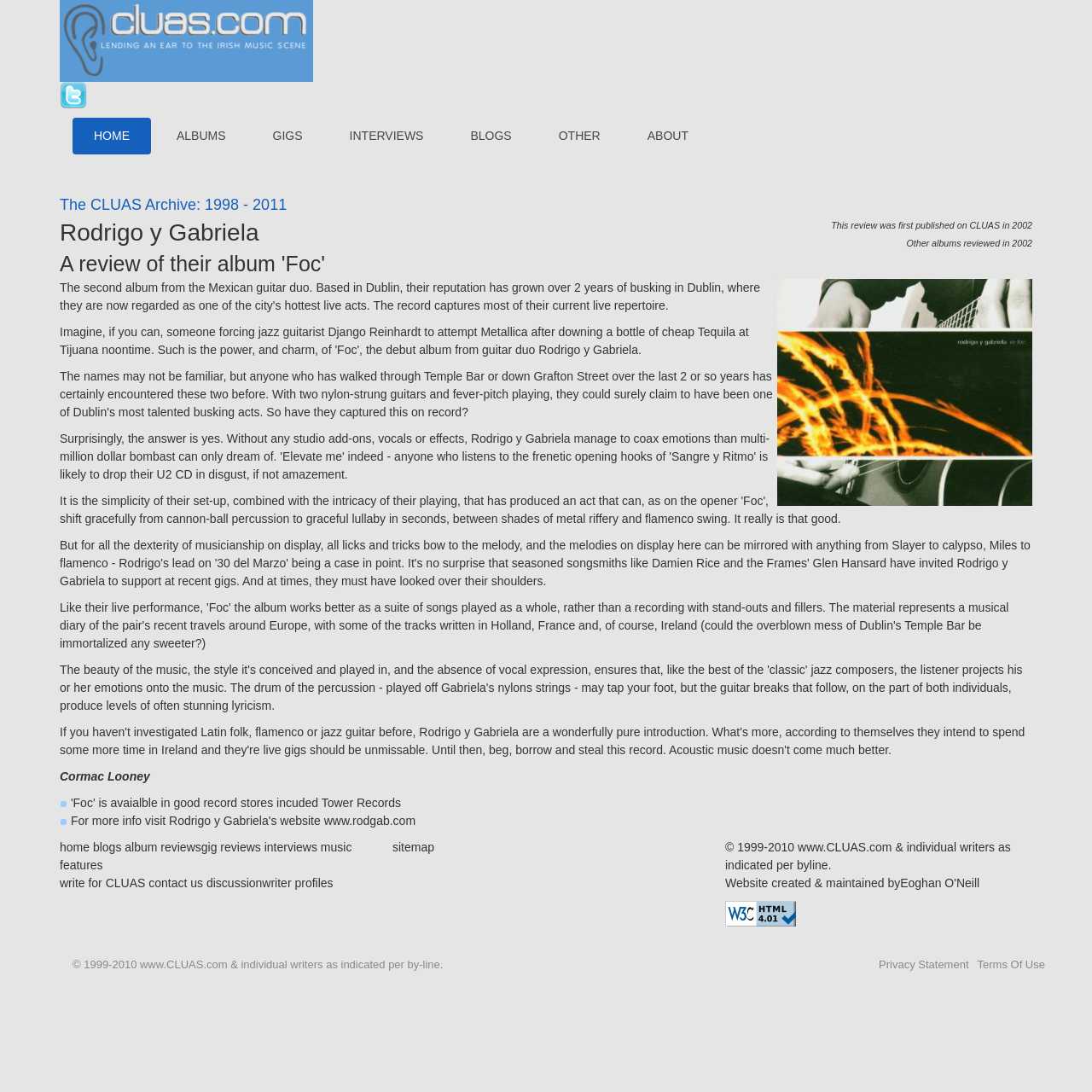Look at the image and answer the question in detail:
What album is being reviewed?

The album being reviewed can be determined by looking at the heading 'A review of their album 'Foc'' which is located below the heading 'Rodrigo y Gabriela'.